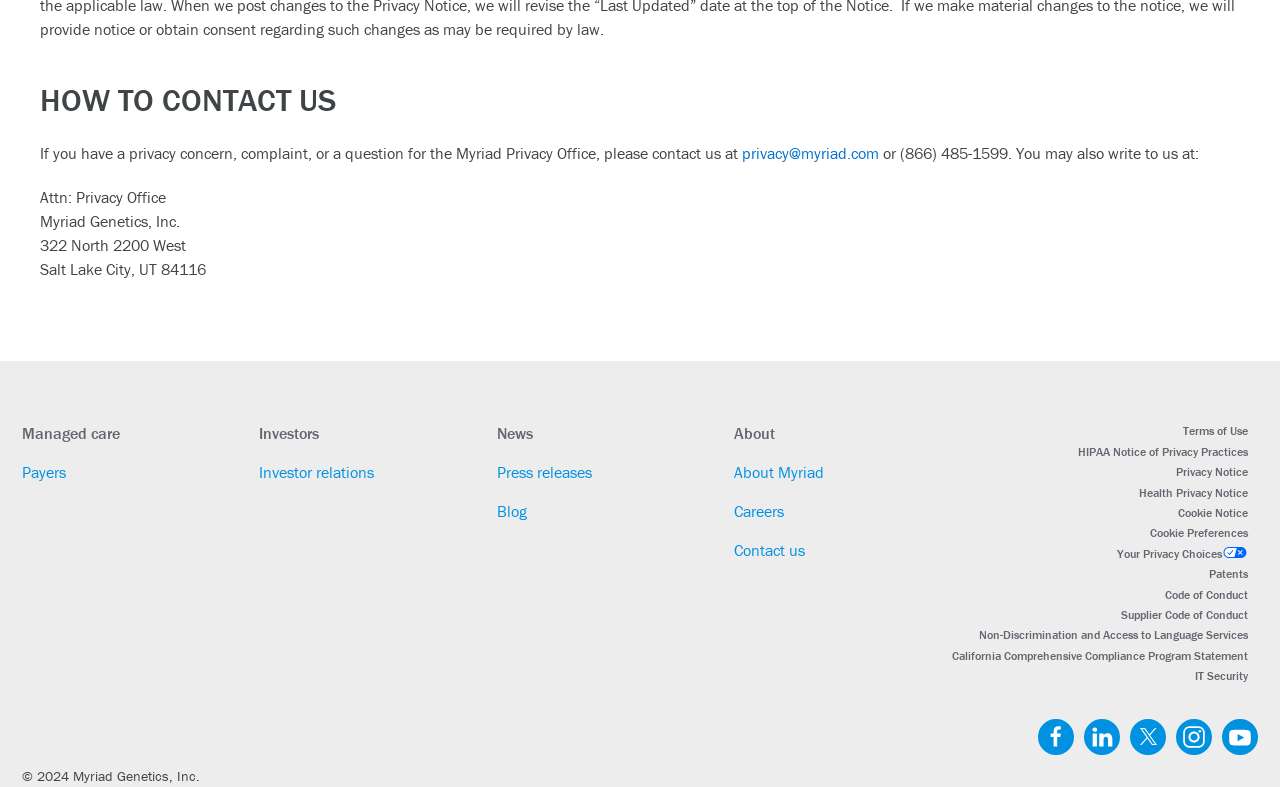What is the phone number to contact the Myriad Privacy Office?
Deliver a detailed and extensive answer to the question.

The phone number can be found in the 'HOW TO CONTACT US' section, where it is stated that 'You may also write to us at ... or (866) 485-1599'.